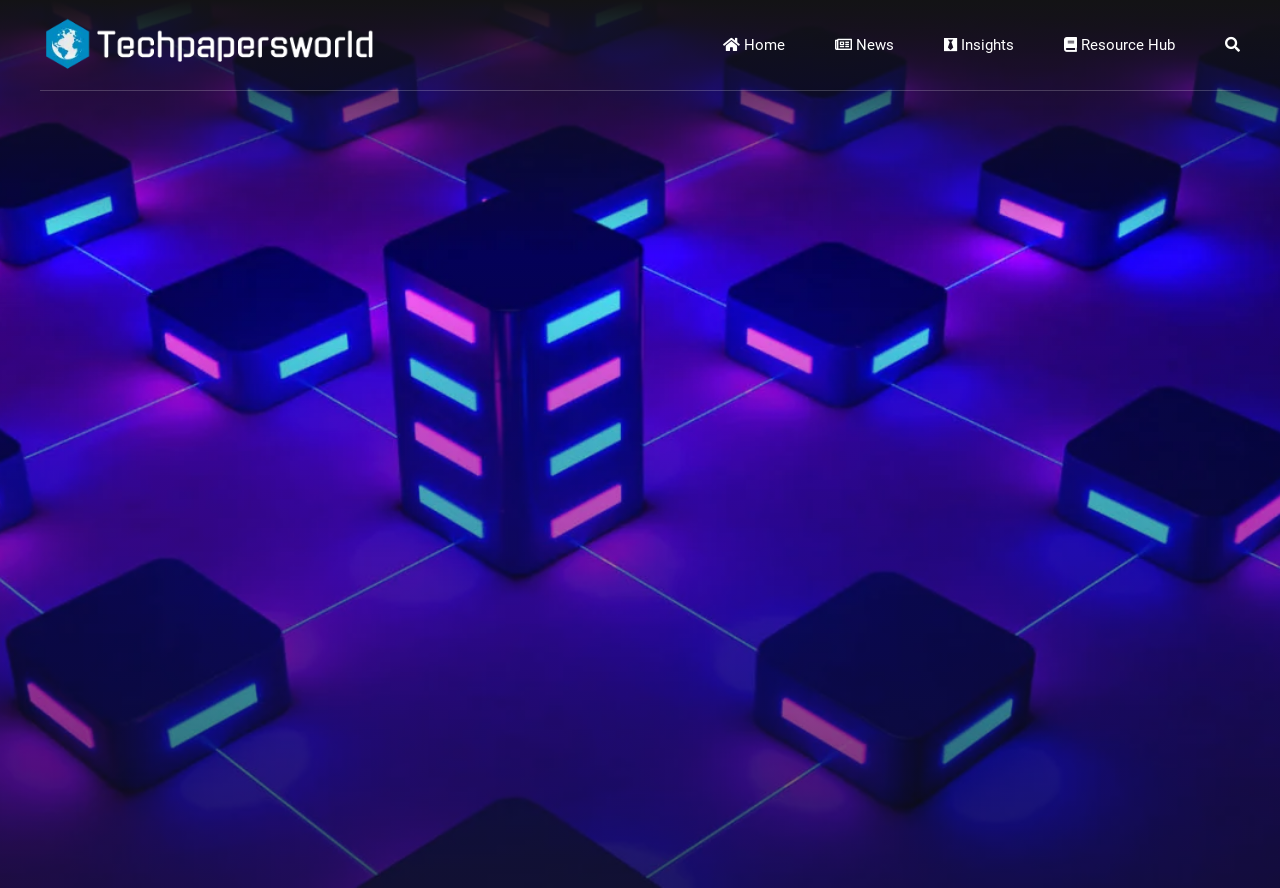Please locate the bounding box coordinates of the element that should be clicked to achieve the given instruction: "Click the Lancaster_Logo_Italia_K_300dpiCMYK.jpg image".

None